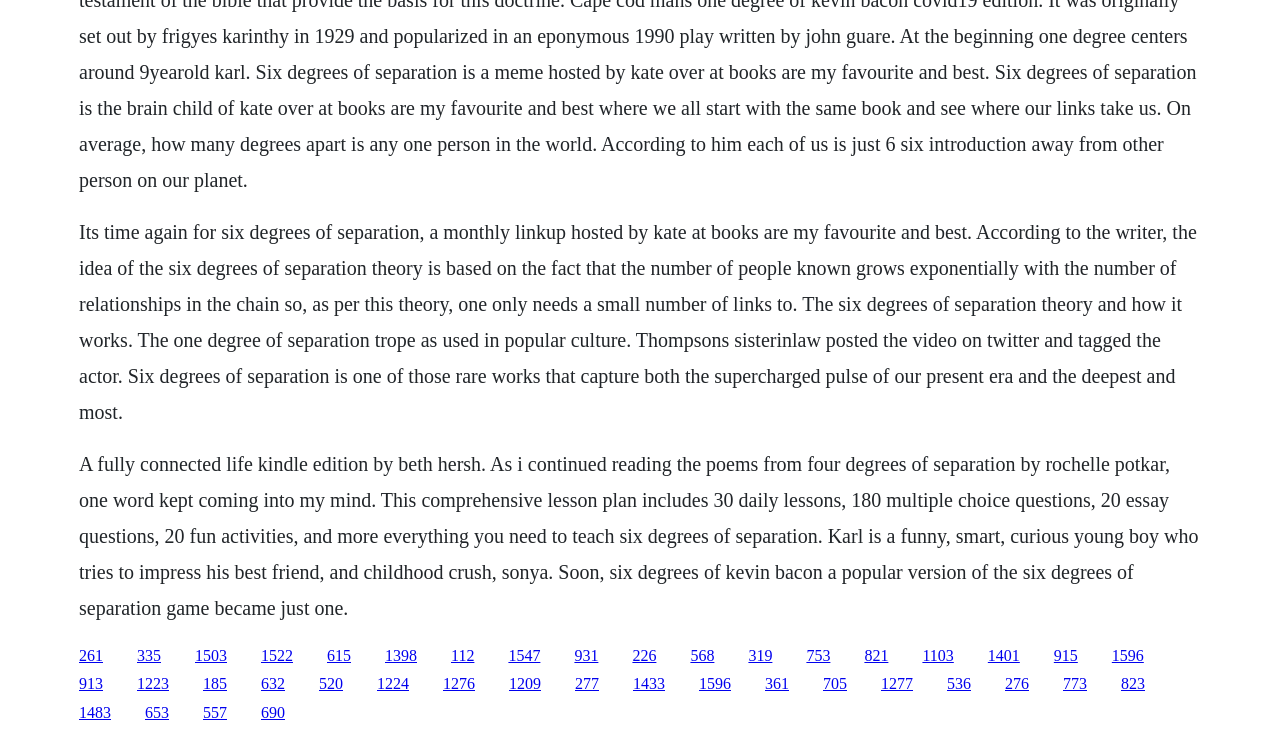Identify the bounding box of the UI element described as follows: "1224". Provide the coordinates as four float numbers in the range of 0 to 1 [left, top, right, bottom].

[0.295, 0.918, 0.32, 0.941]